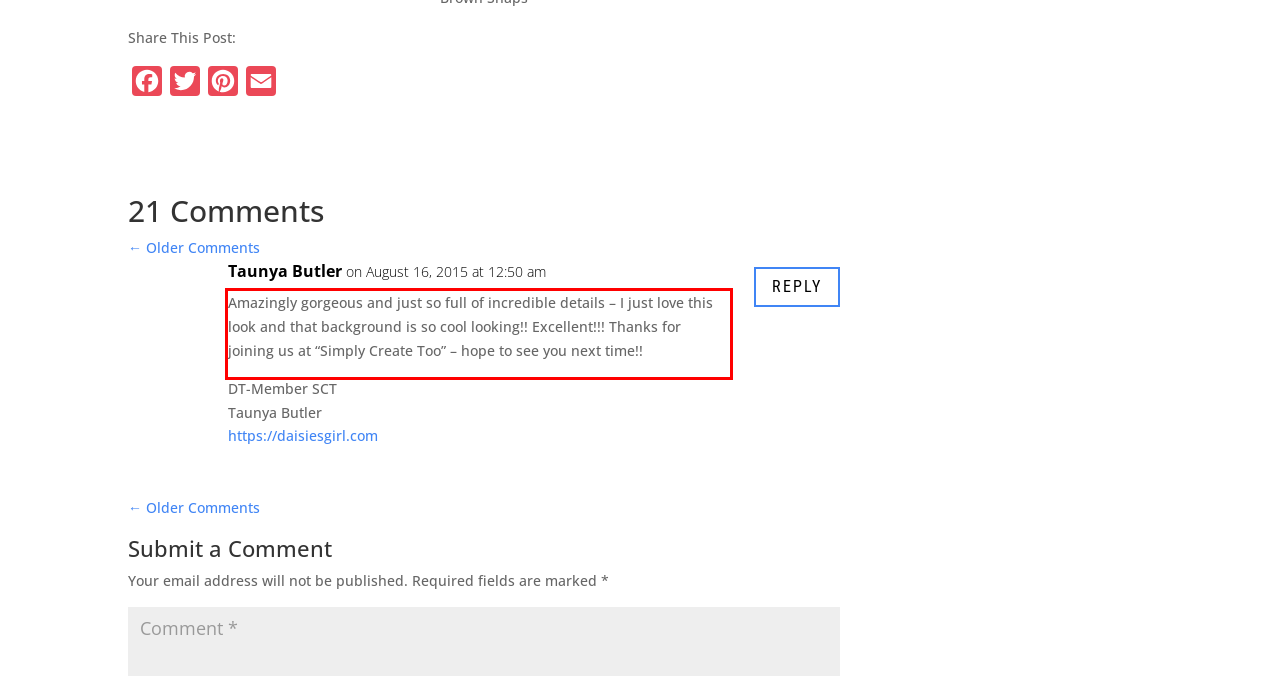Given the screenshot of a webpage, identify the red rectangle bounding box and recognize the text content inside it, generating the extracted text.

Amazingly gorgeous and just so full of incredible details – I just love this look and that background is so cool looking!! Excellent!!! Thanks for joining us at “Simply Create Too” – hope to see you next time!!